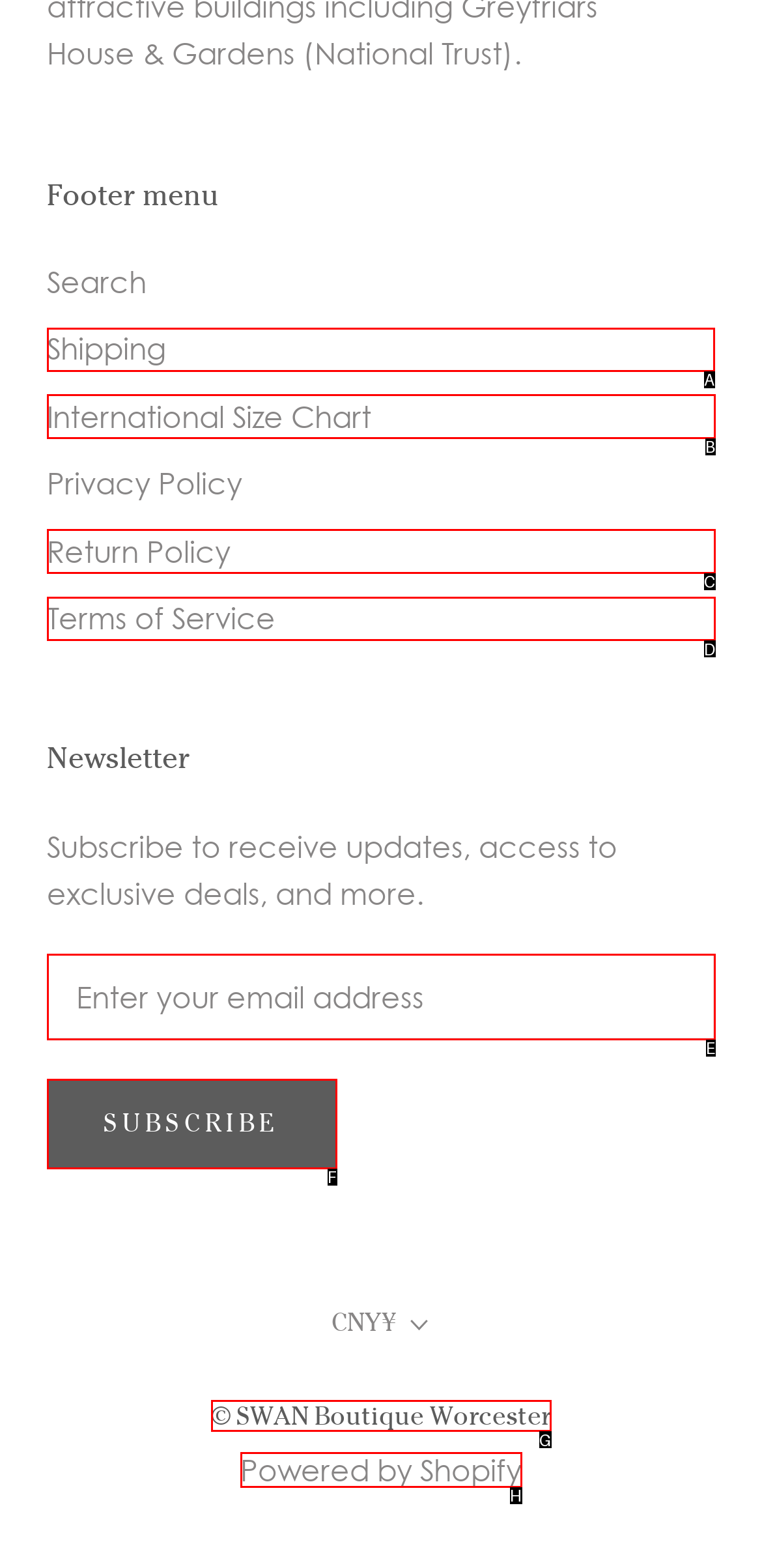Point out the option that needs to be clicked to fulfill the following instruction: View shipping information
Answer with the letter of the appropriate choice from the listed options.

A